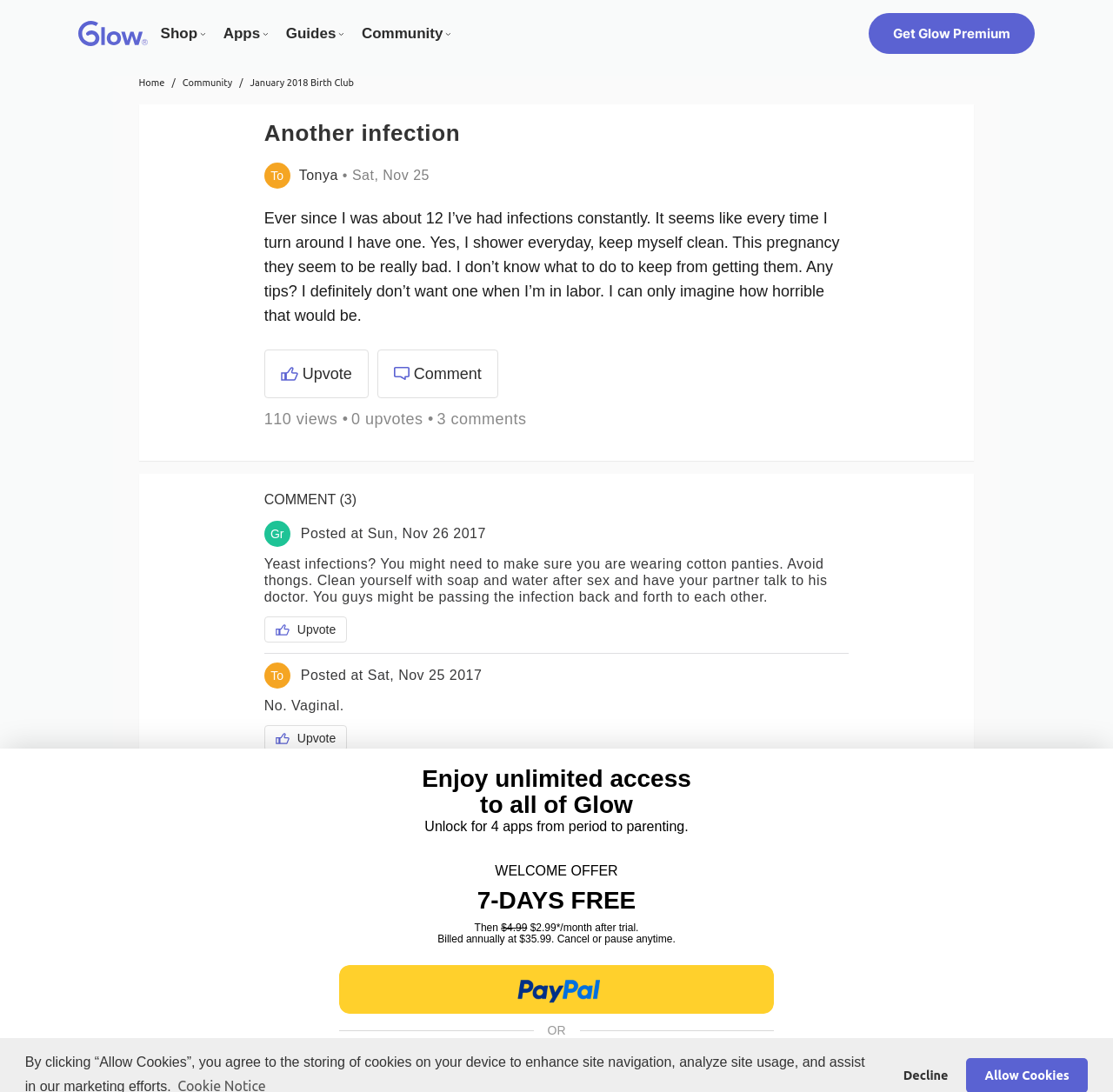Provide the bounding box coordinates of the HTML element this sentence describes: "January 2018 Birth Club". The bounding box coordinates consist of four float numbers between 0 and 1, i.e., [left, top, right, bottom].

[0.225, 0.071, 0.318, 0.08]